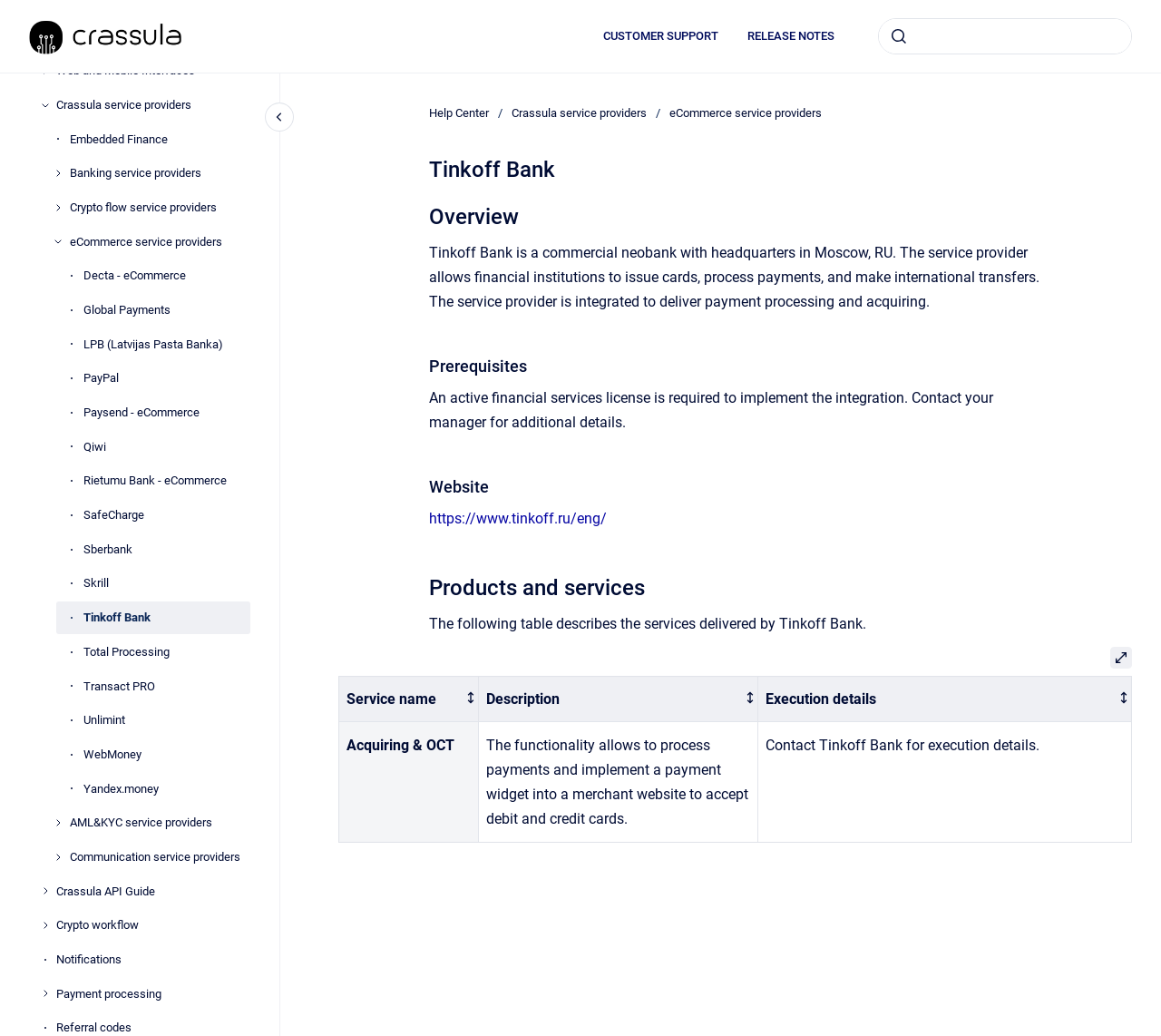Please provide the bounding box coordinate of the region that matches the element description: WebMoney. Coordinates should be in the format (top-left x, top-left y, bottom-right x, bottom-right y) and all values should be between 0 and 1.

[0.071, 0.713, 0.216, 0.744]